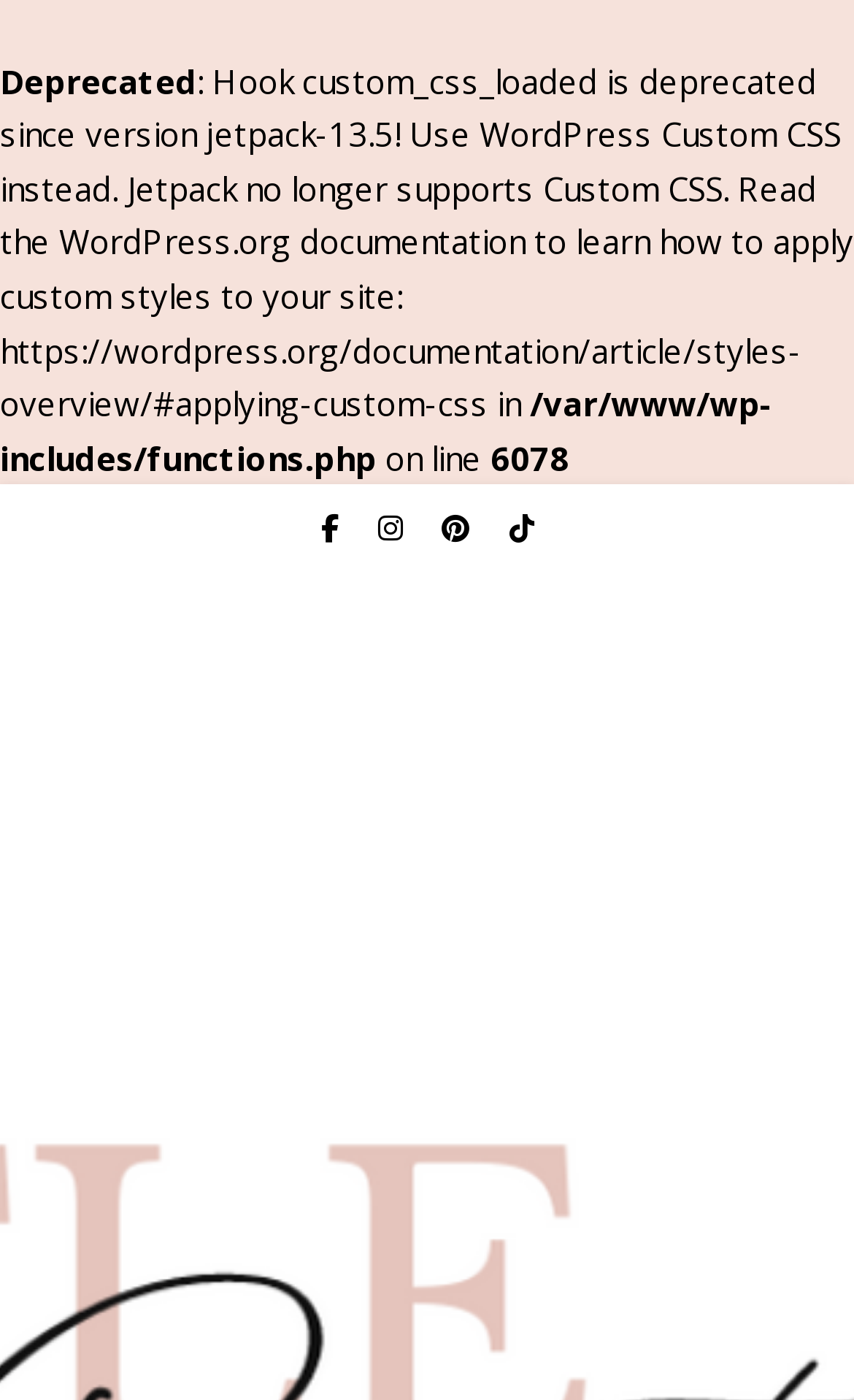How many icons are there?
Answer the question in a detailed and comprehensive manner.

There are four icons represented by Unicode characters '', '', '', and ''.